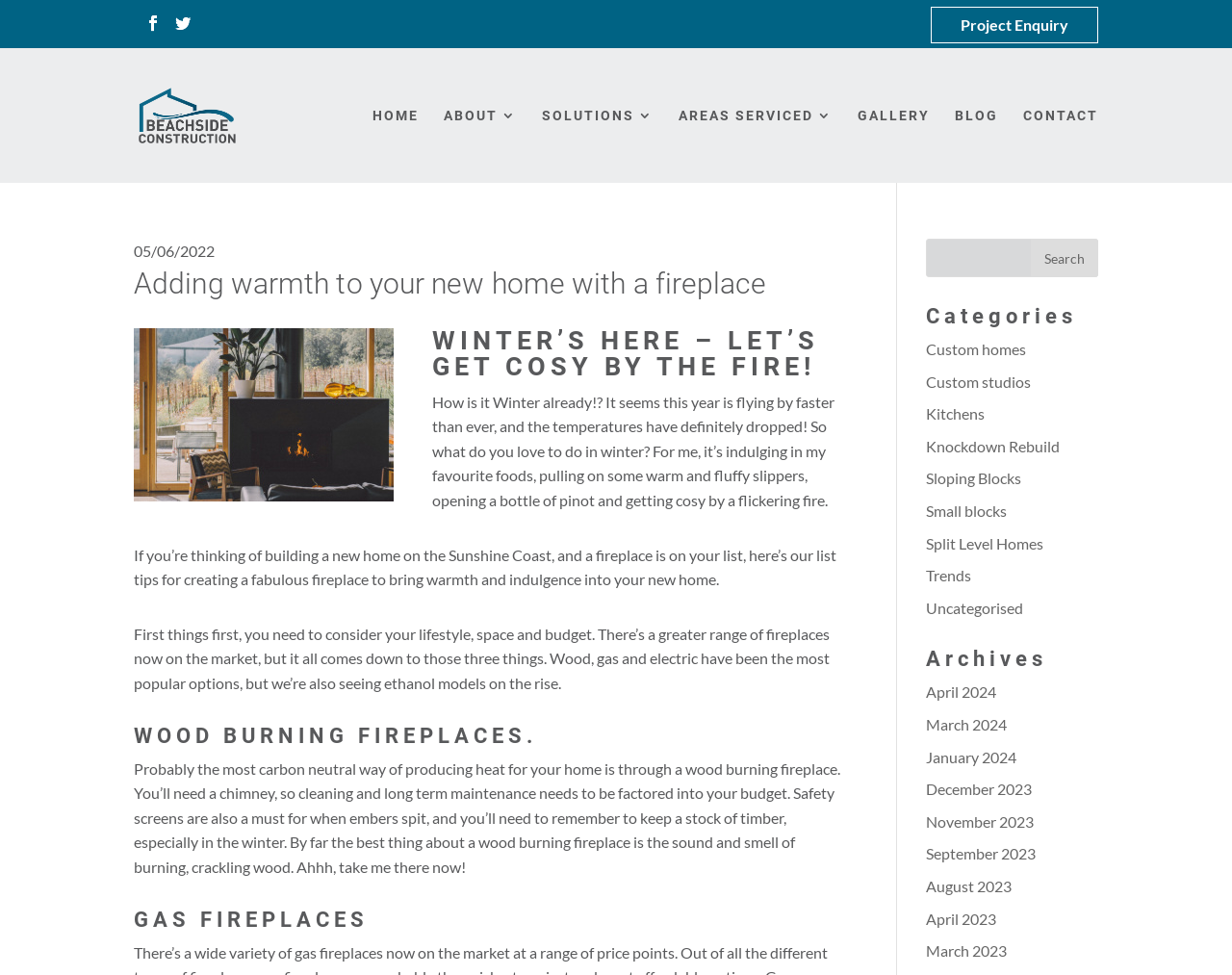How many categories are listed?
Based on the screenshot, provide a one-word or short-phrase response.

9